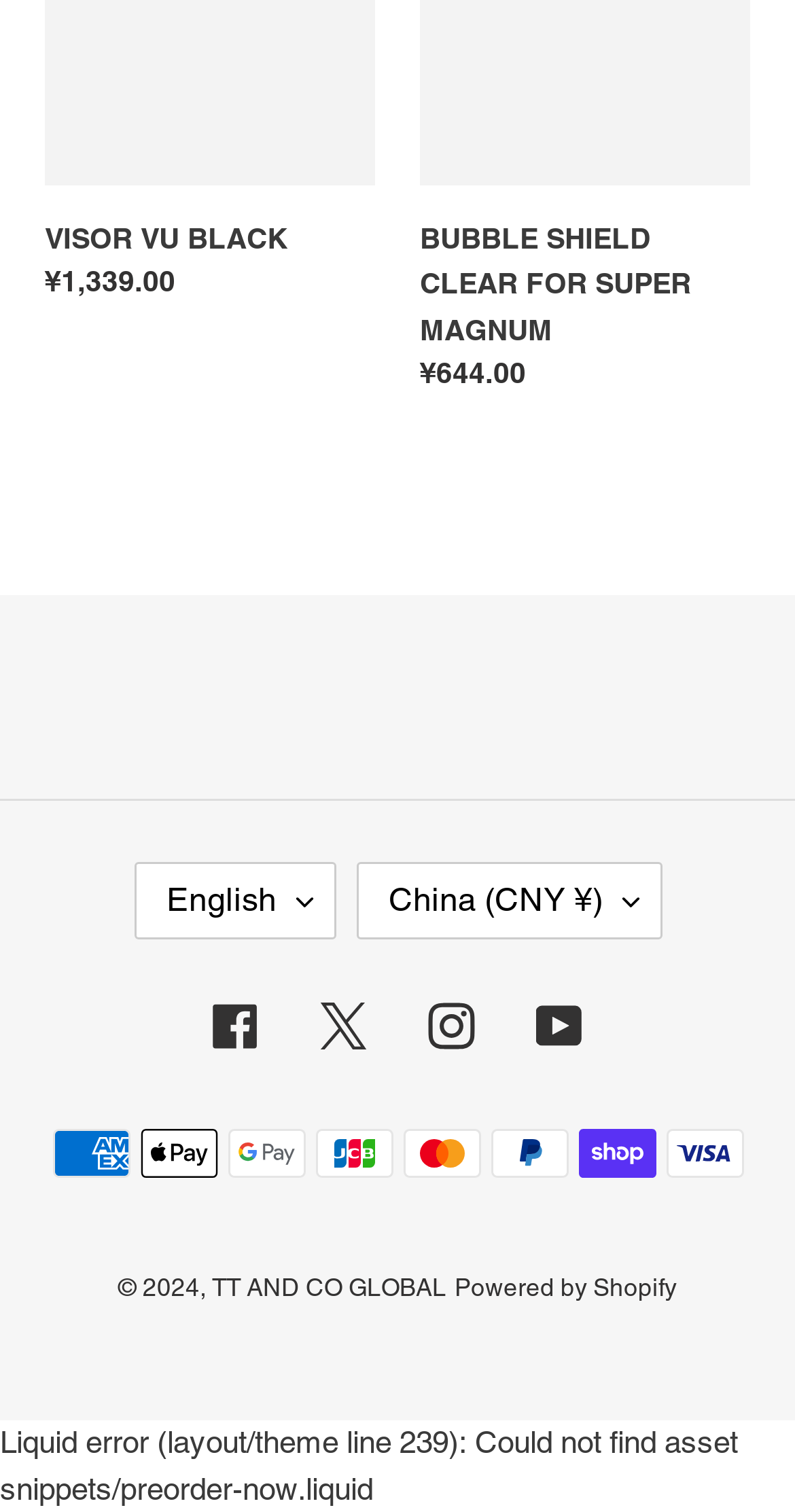Please mark the bounding box coordinates of the area that should be clicked to carry out the instruction: "Visit TT AND CO GLOBAL website".

[0.267, 0.842, 0.562, 0.861]